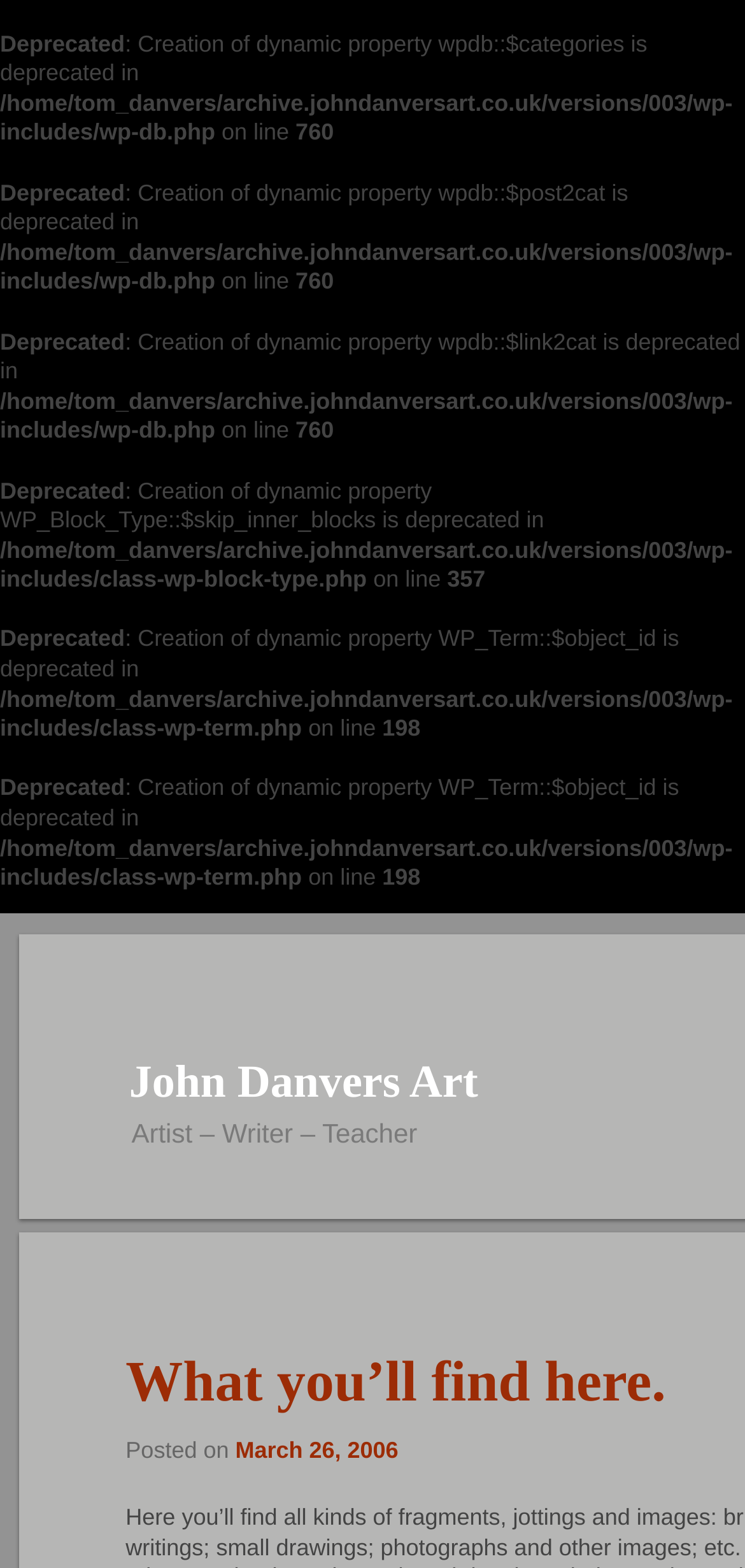Determine the bounding box coordinates in the format (top-left x, top-left y, bottom-right x, bottom-right y). Ensure all values are floating point numbers between 0 and 1. Identify the bounding box of the UI element described by: Web View

None